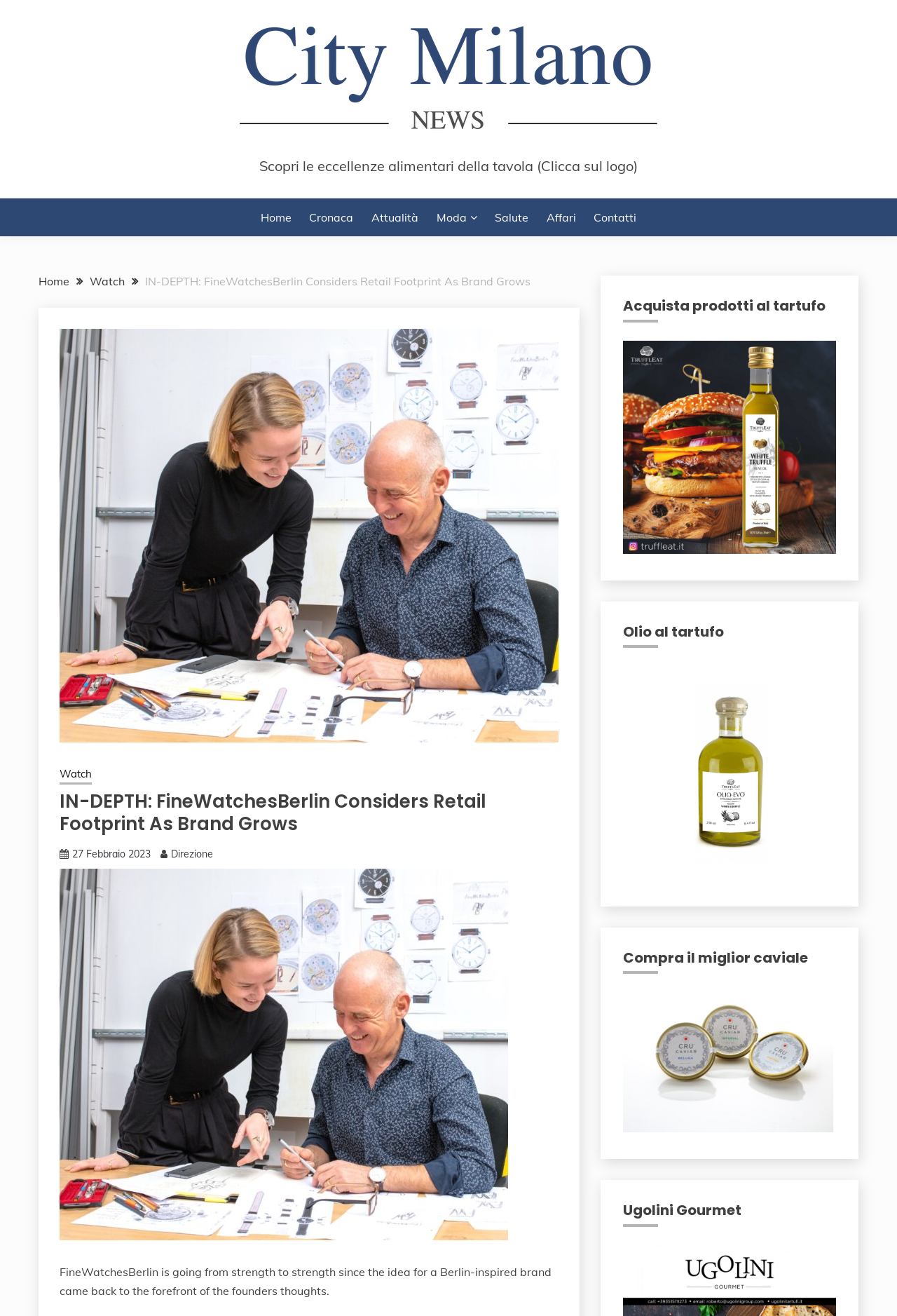Determine the bounding box coordinates of the UI element that matches the following description: "parent_node: Acquista prodotti al tartufo". The coordinates should be four float numbers between 0 and 1 in the format [left, top, right, bottom].

[0.694, 0.412, 0.932, 0.423]